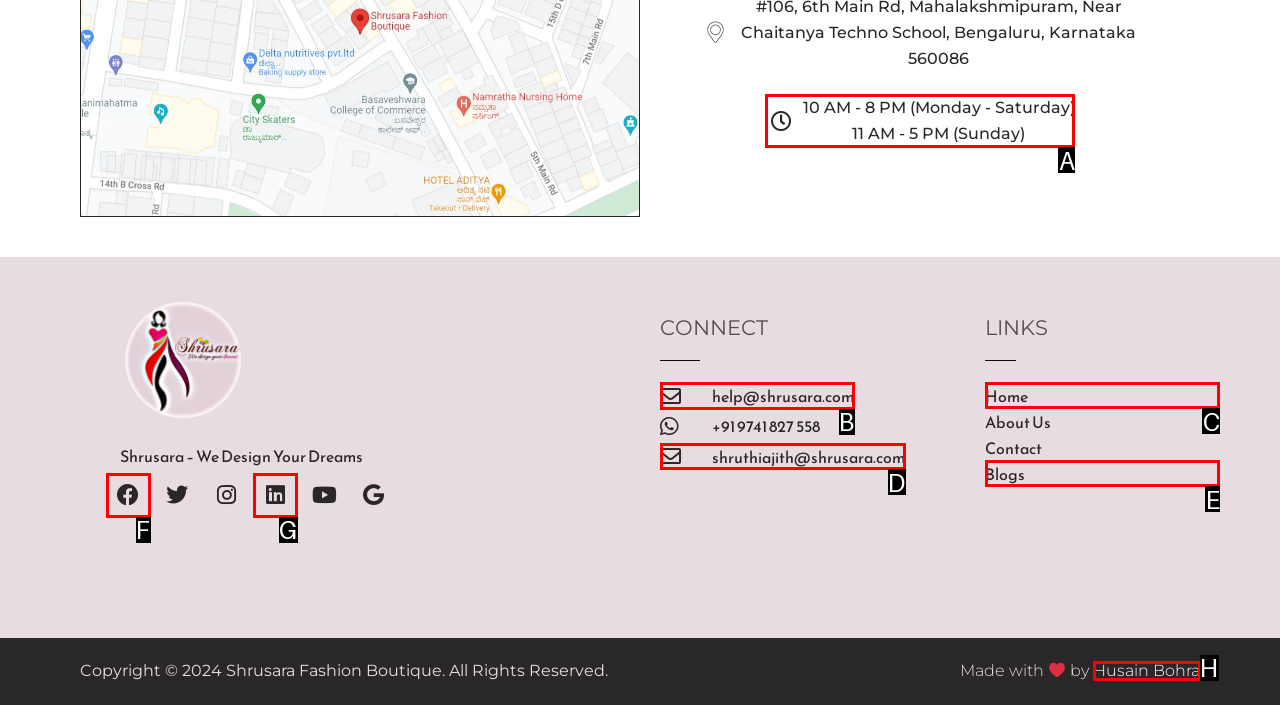Choose the letter of the element that should be clicked to complete the task: Go to Home page
Answer with the letter from the possible choices.

C